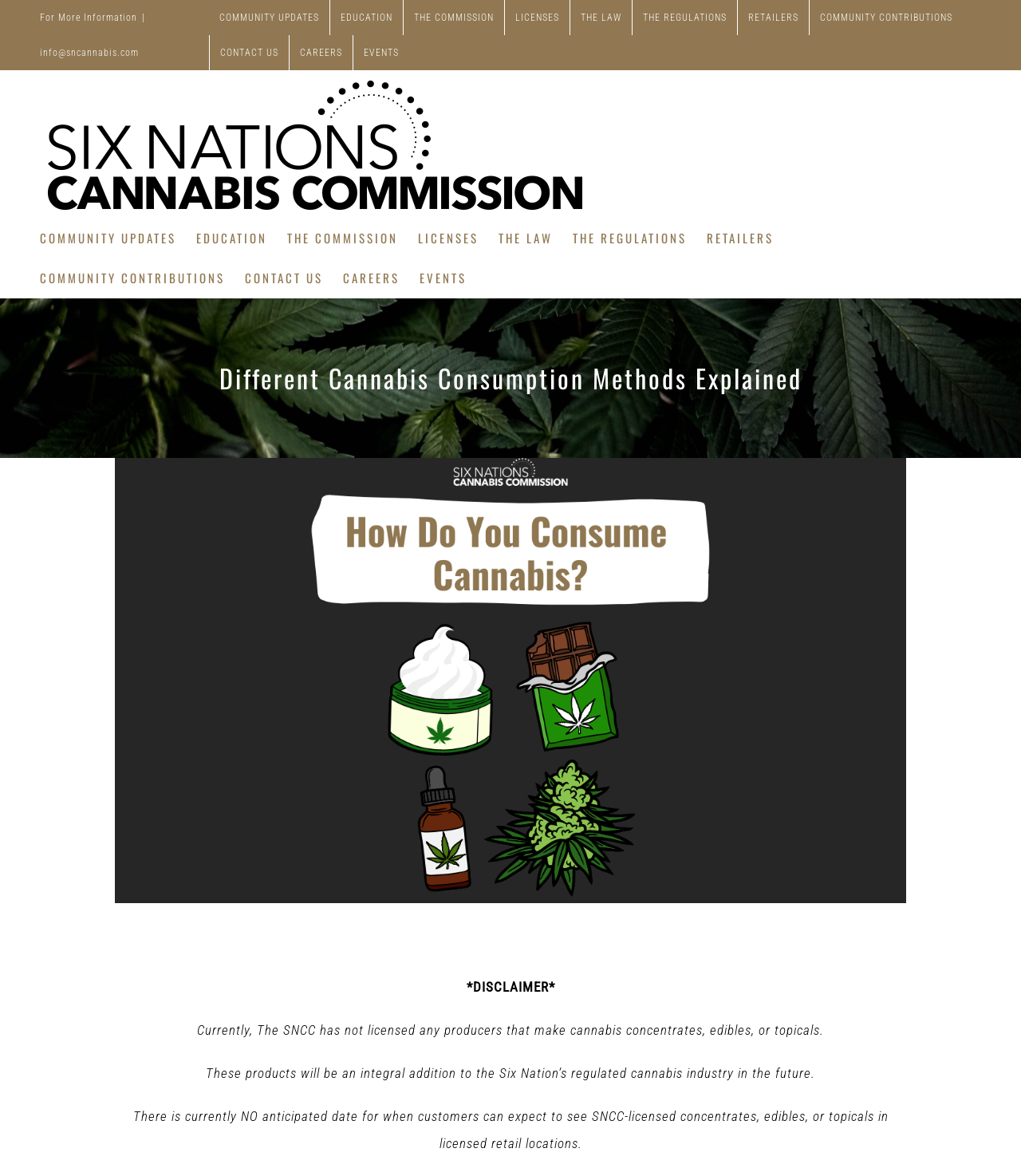Please find the bounding box coordinates of the element that you should click to achieve the following instruction: "Contact us through email". The coordinates should be presented as four float numbers between 0 and 1: [left, top, right, bottom].

[0.039, 0.04, 0.136, 0.05]